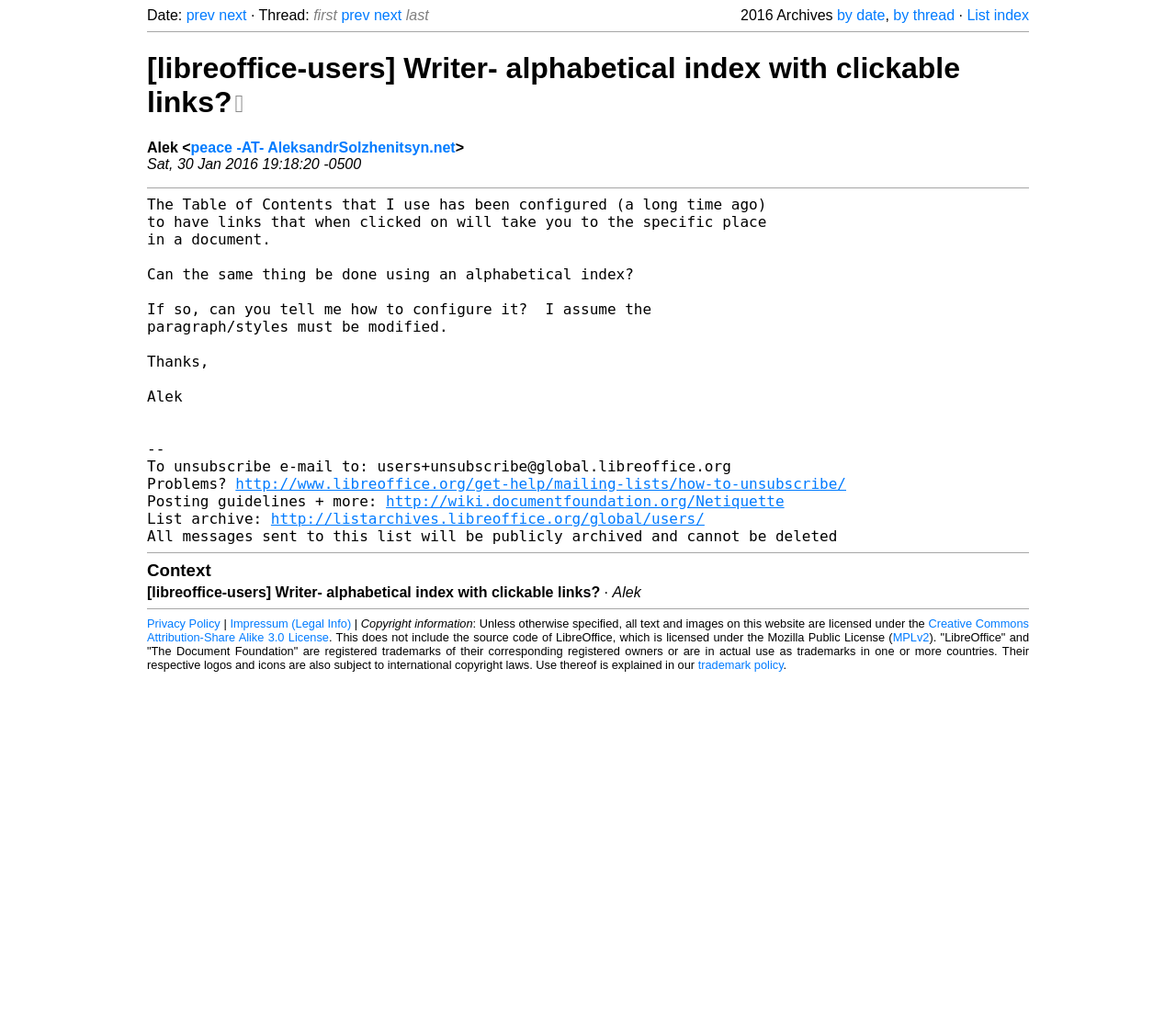What is the license under which the text and images on this website are licensed? Look at the image and give a one-word or short phrase answer.

Creative Commons Attribution-Share Alike 3.0 License